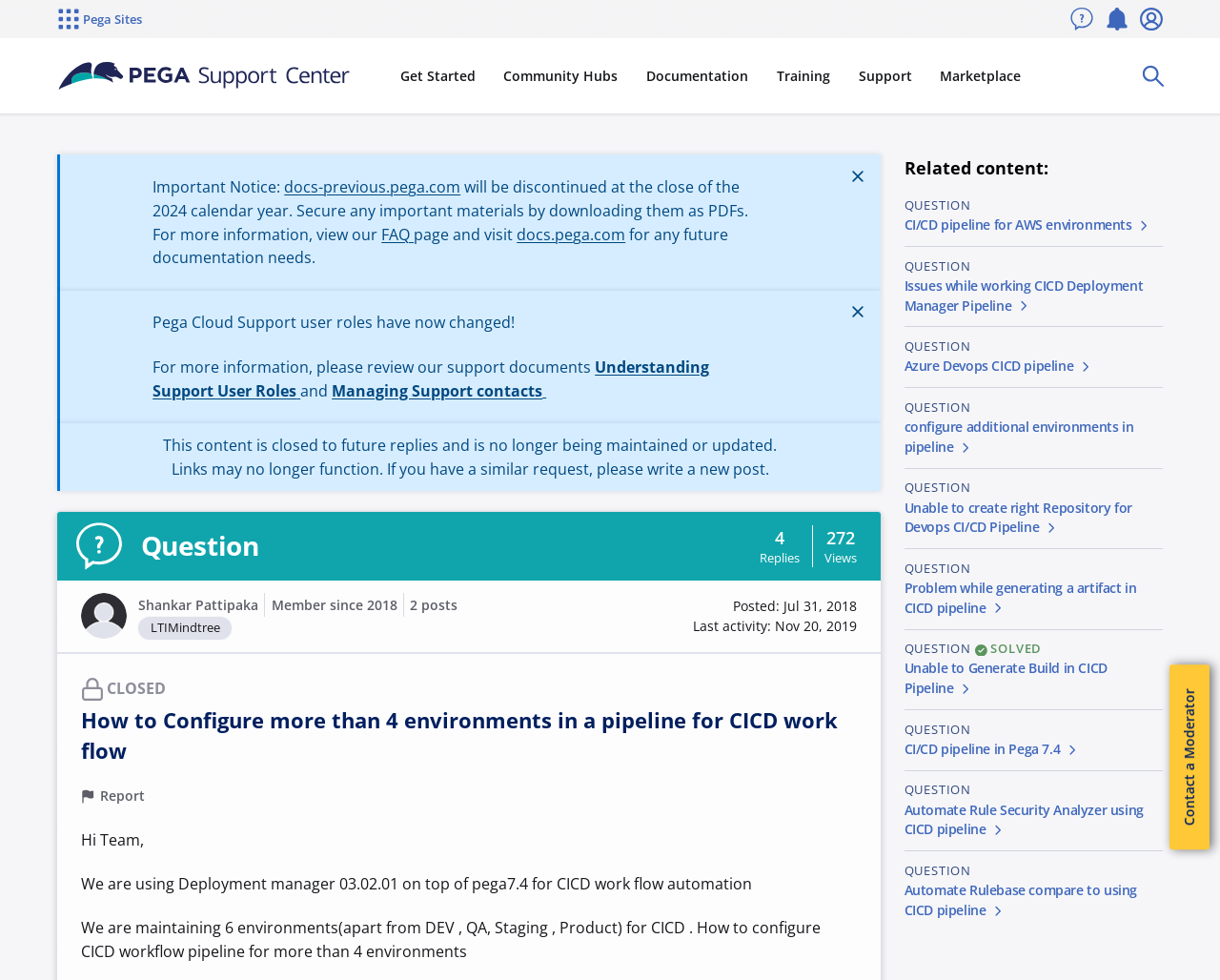Find the bounding box coordinates of the area to click in order to follow the instruction: "Read the 'Important Notice' message".

[0.125, 0.18, 0.233, 0.201]